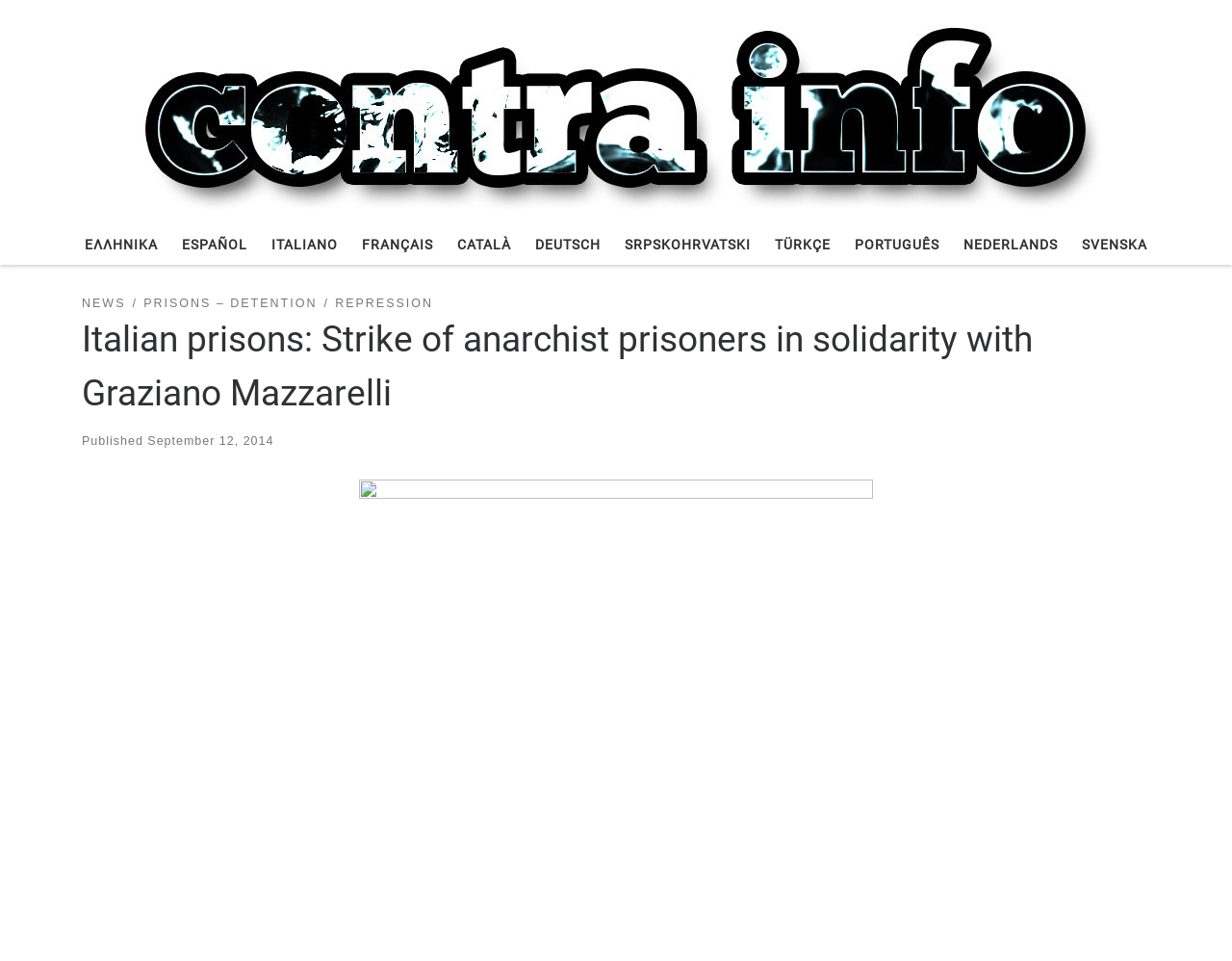Identify the bounding box coordinates necessary to click and complete the given instruction: "read news".

[0.066, 0.306, 0.102, 0.326]